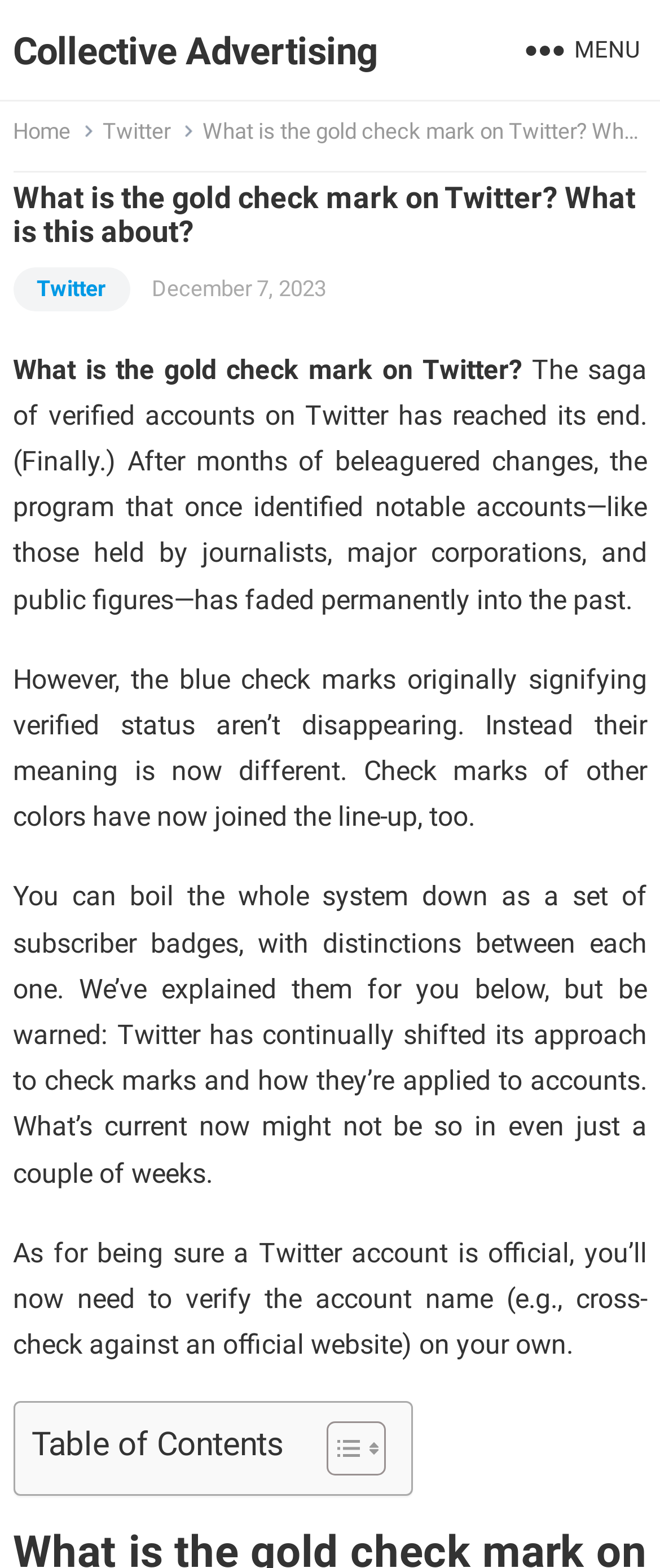Can you identify and provide the main heading of the webpage?

What is the gold check mark on Twitter? What is this about?